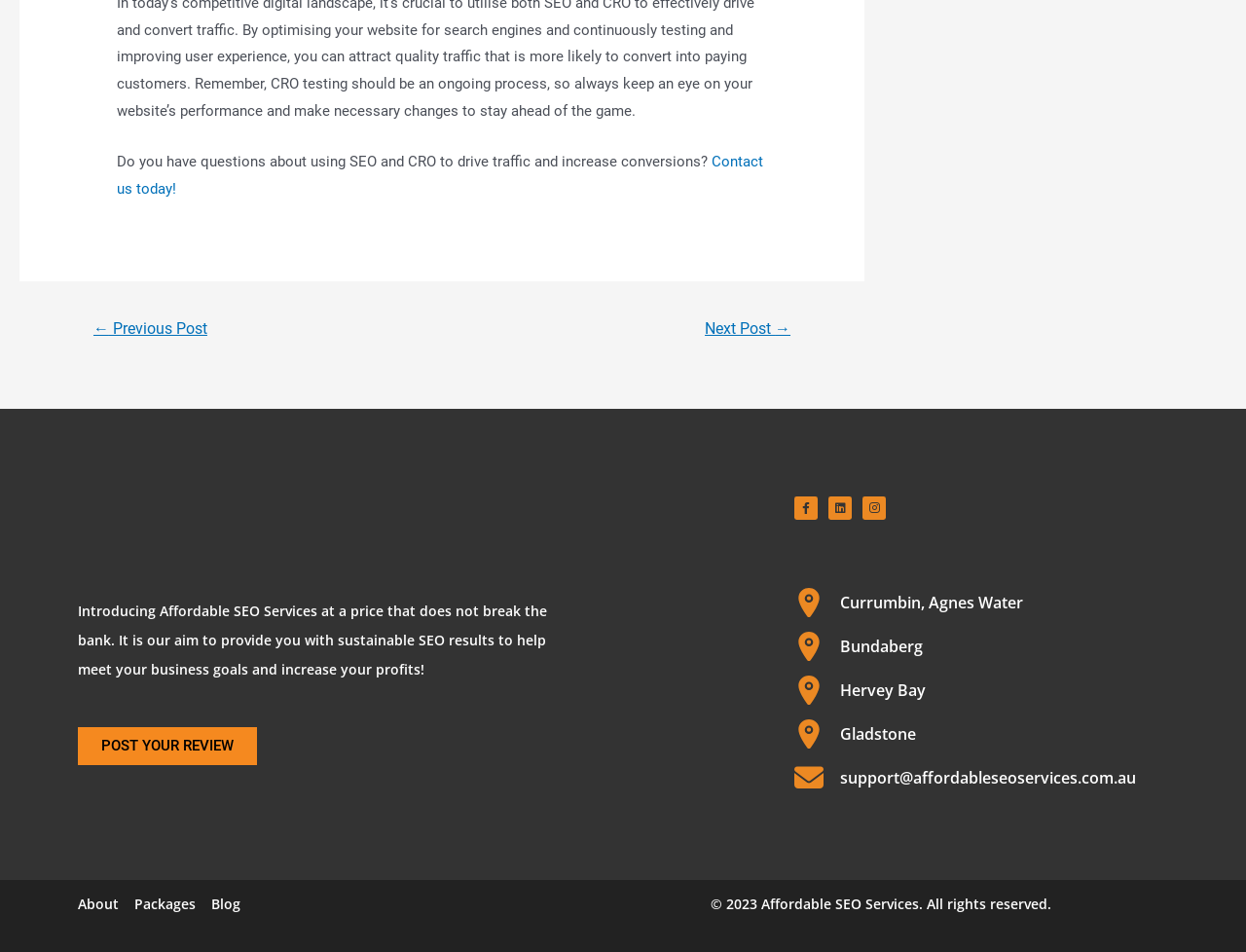Determine the bounding box coordinates of the clickable element to achieve the following action: 'Post your review'. Provide the coordinates as four float values between 0 and 1, formatted as [left, top, right, bottom].

[0.062, 0.764, 0.206, 0.804]